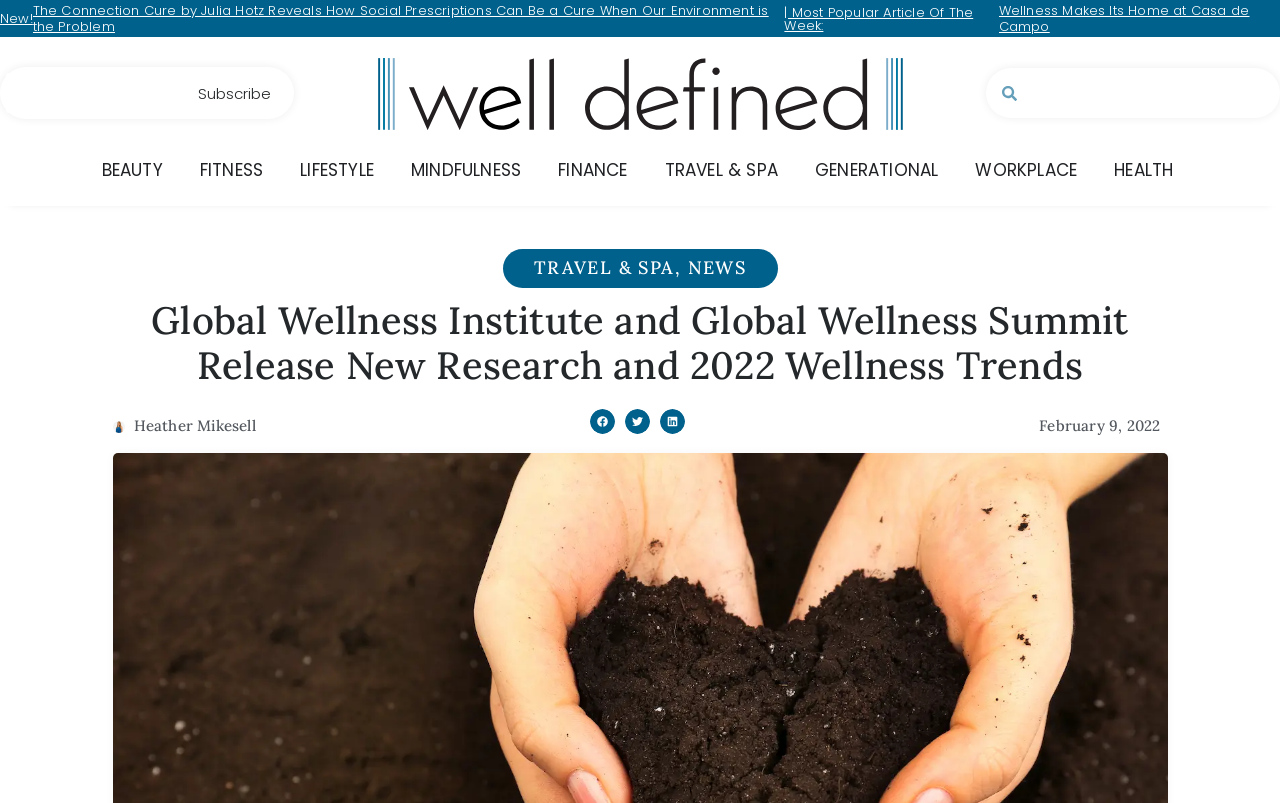What is the title of the article?
Your answer should be a single word or phrase derived from the screenshot.

Global Wellness Institute and Global Wellness Summit Release New Research and 2022 Wellness Trends